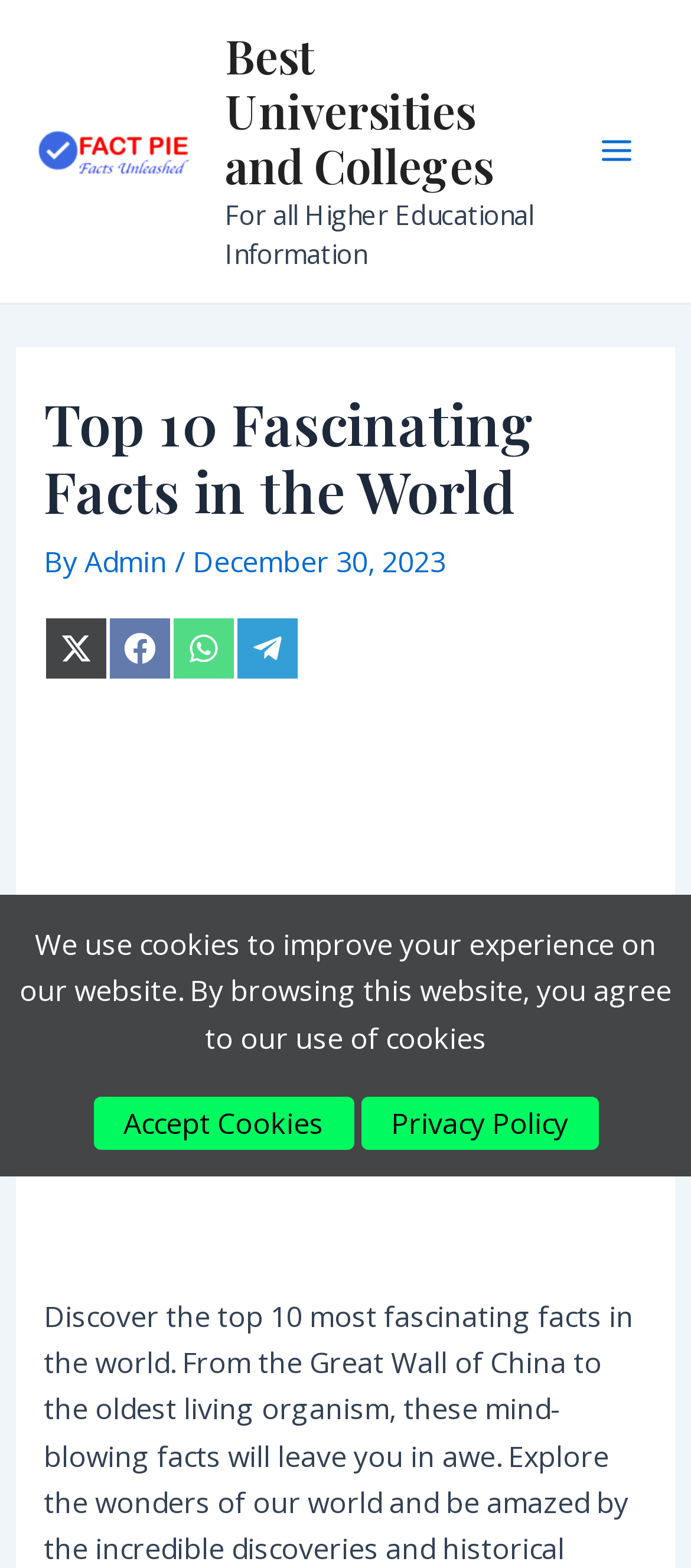Locate and extract the headline of this webpage.

Top 10 Fascinating Facts in the World